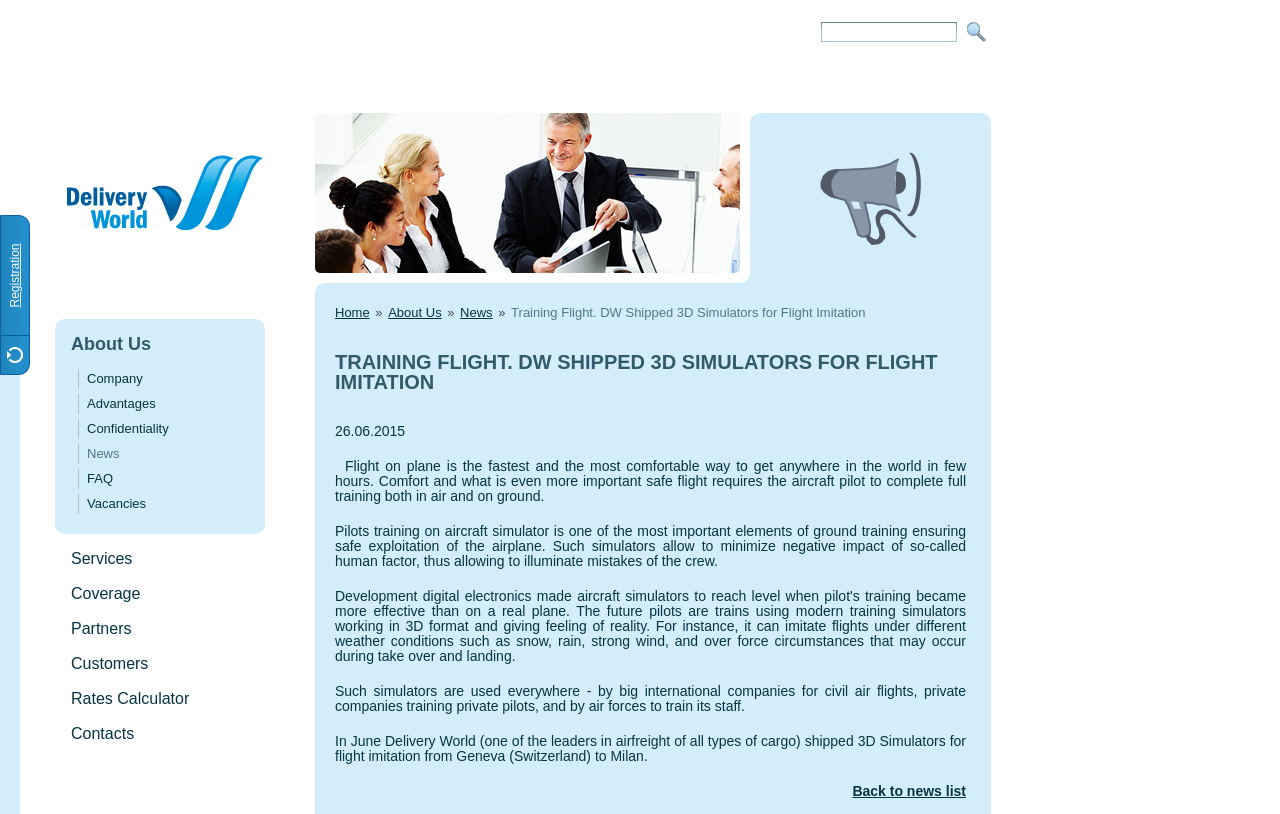Determine the bounding box coordinates of the region I should click to achieve the following instruction: "go to registration page". Ensure the bounding box coordinates are four float numbers between 0 and 1, i.e., [left, top, right, bottom].

[0.0, 0.227, 0.023, 0.424]